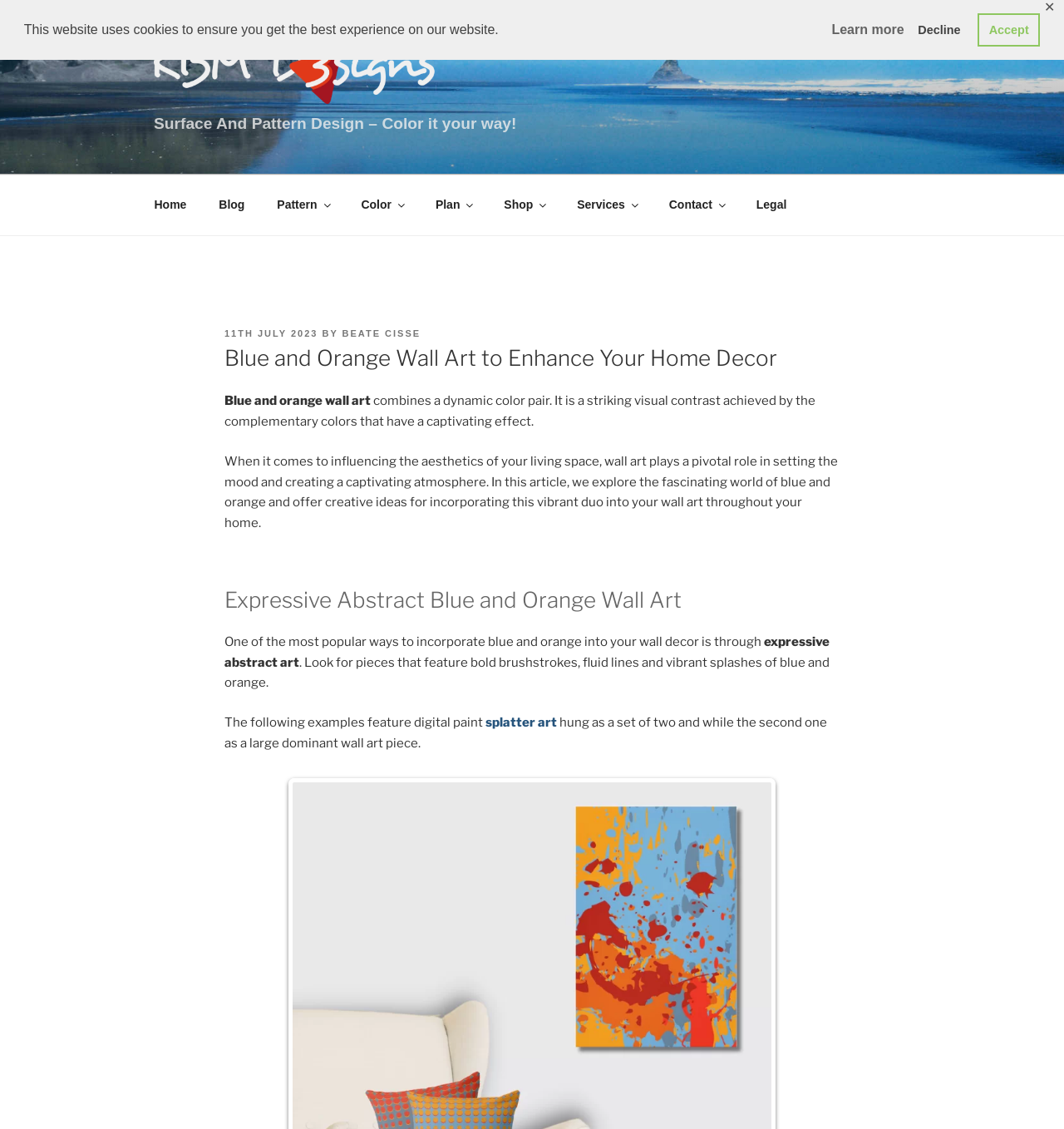Pinpoint the bounding box coordinates of the clickable area needed to execute the instruction: "Read the blog". The coordinates should be specified as four float numbers between 0 and 1, i.e., [left, top, right, bottom].

[0.192, 0.163, 0.244, 0.201]